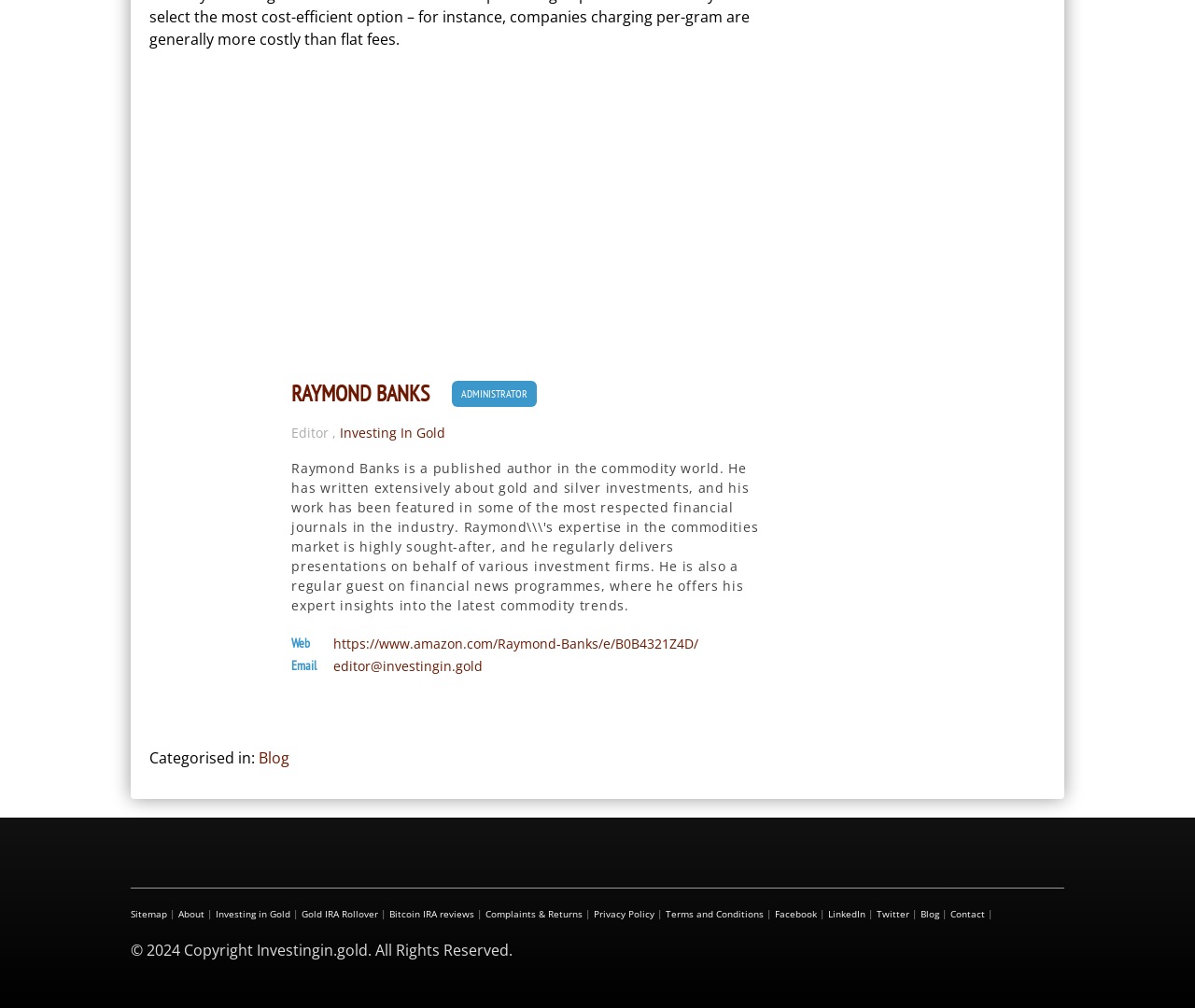Predict the bounding box of the UI element based on the description: "Complaints & Returns". The coordinates should be four float numbers between 0 and 1, formatted as [left, top, right, bottom].

[0.406, 0.9, 0.488, 0.913]